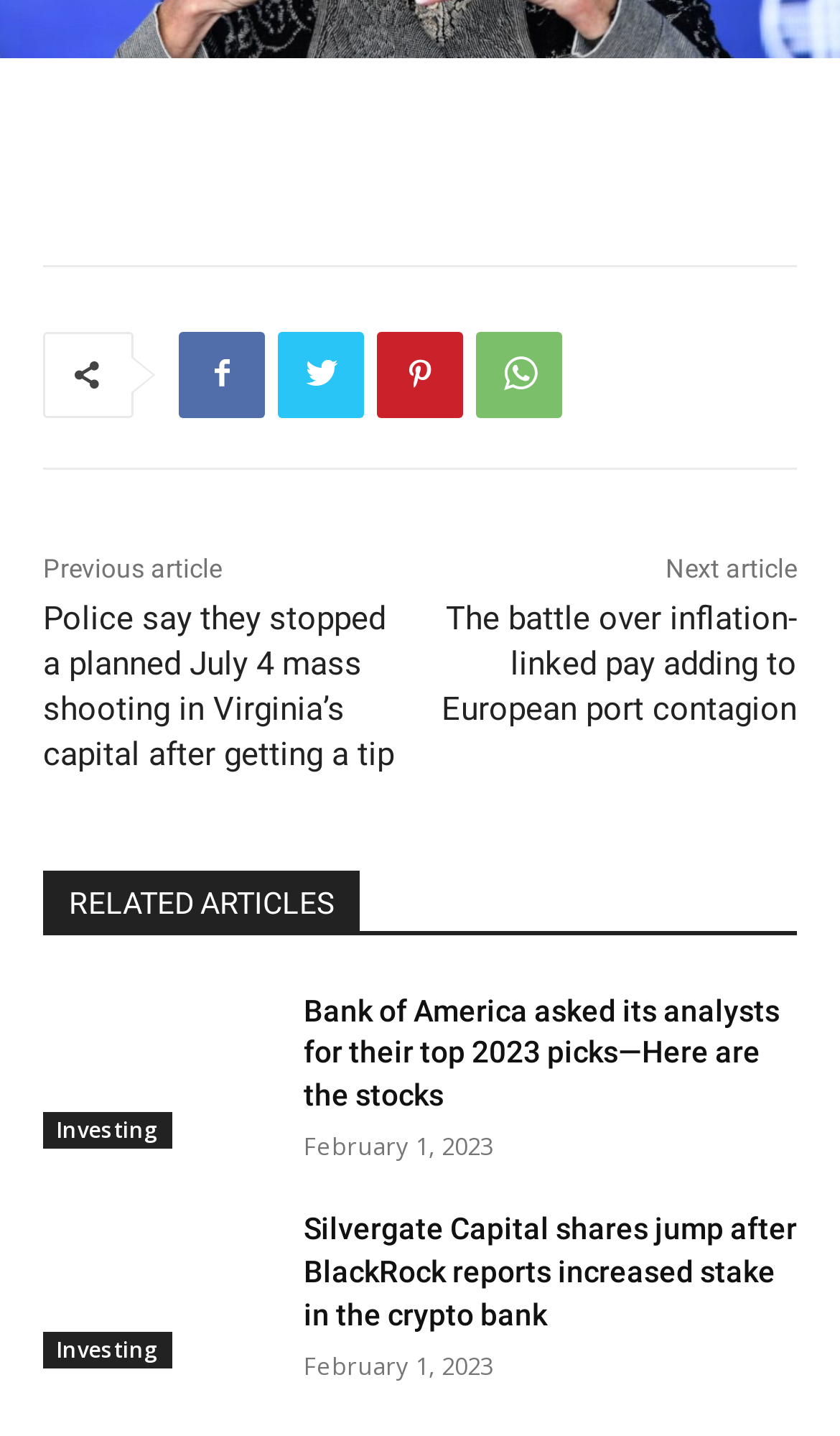Please determine the bounding box coordinates of the element's region to click for the following instruction: "Click on the investing link".

[0.051, 0.774, 0.205, 0.8]